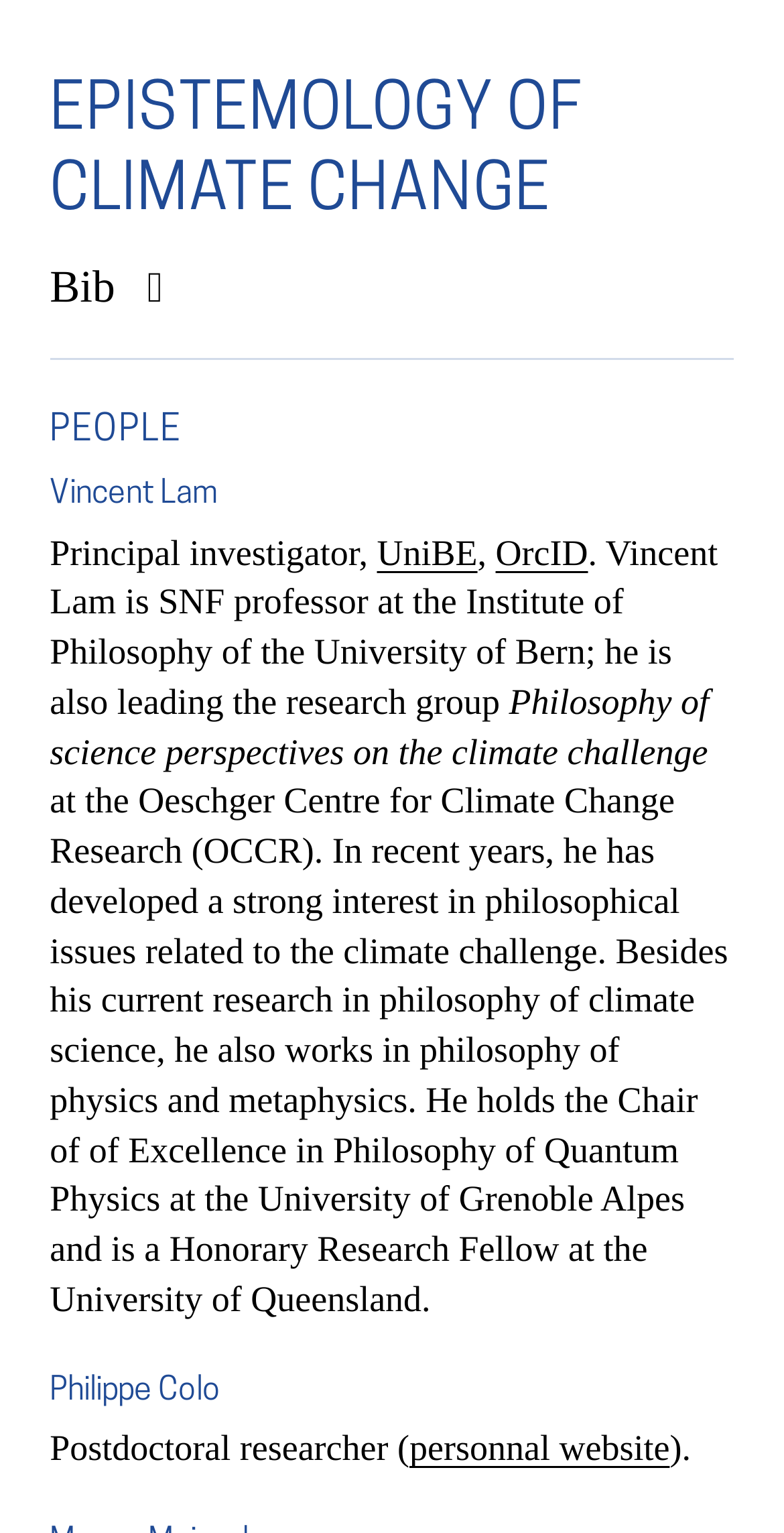Answer the question with a brief word or phrase:
What is Philippe Colo's position?

Postdoctoral researcher